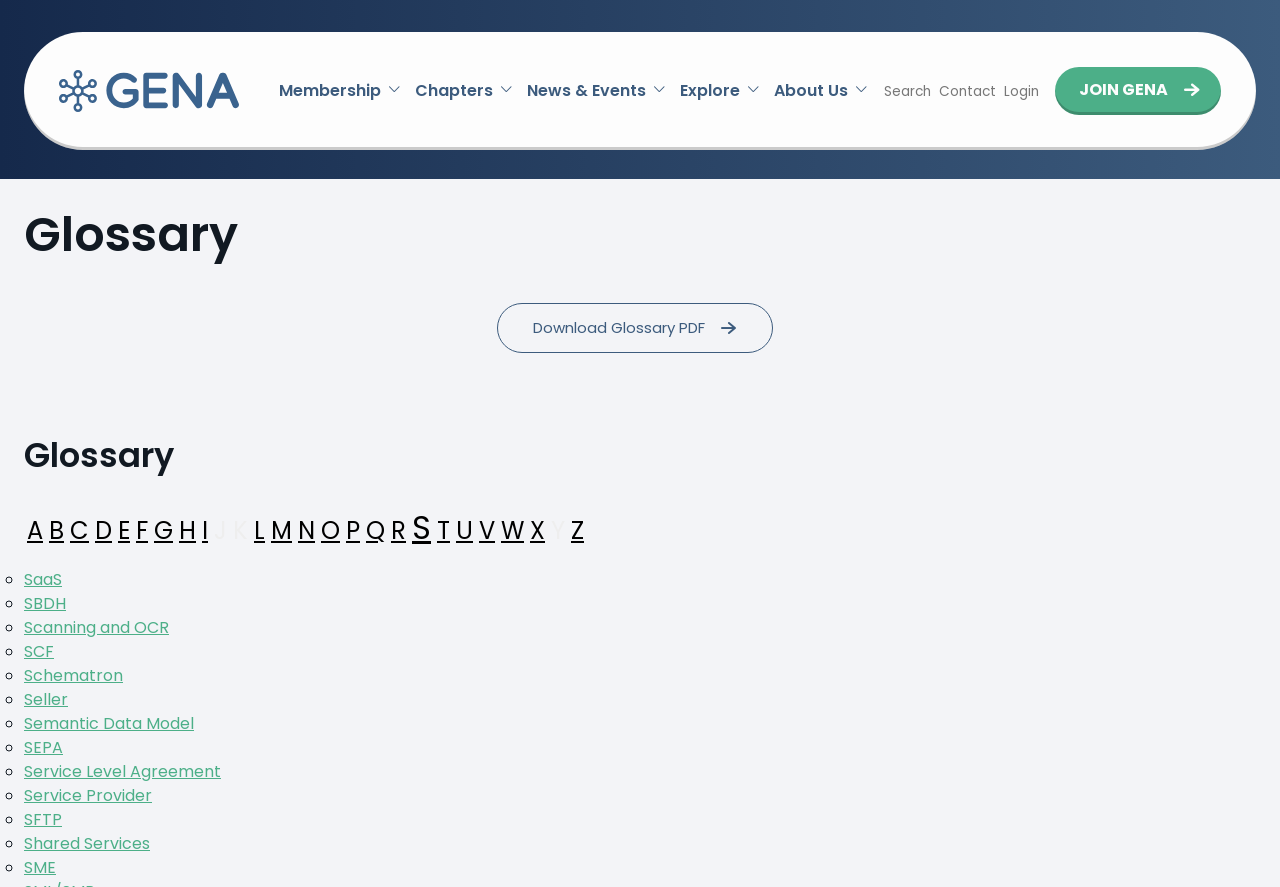Please identify the bounding box coordinates of the element's region that I should click in order to complete the following instruction: "Click the 'Membership' link". The bounding box coordinates consist of four float numbers between 0 and 1, i.e., [left, top, right, bottom].

[0.212, 0.08, 0.318, 0.125]